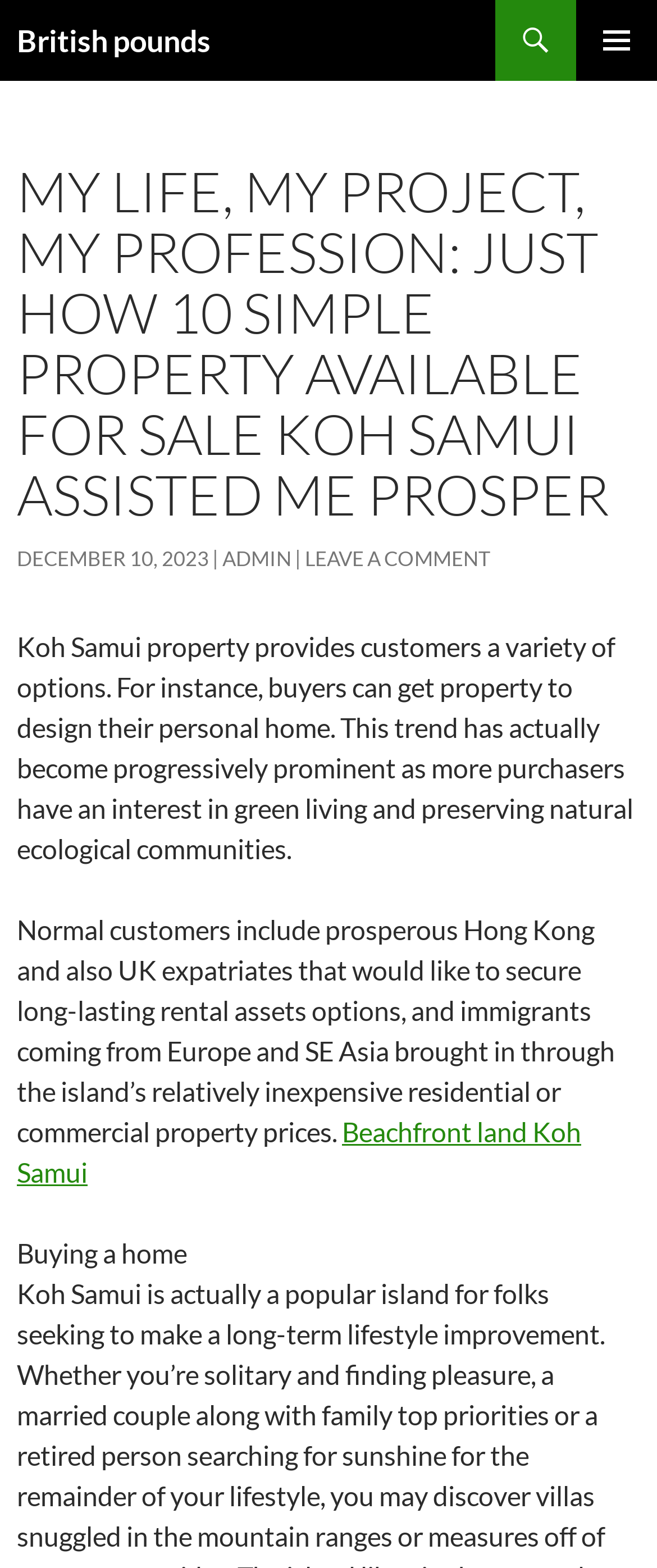What is the purpose of buying a home?
Based on the screenshot, provide a one-word or short-phrase response.

Designing personal home